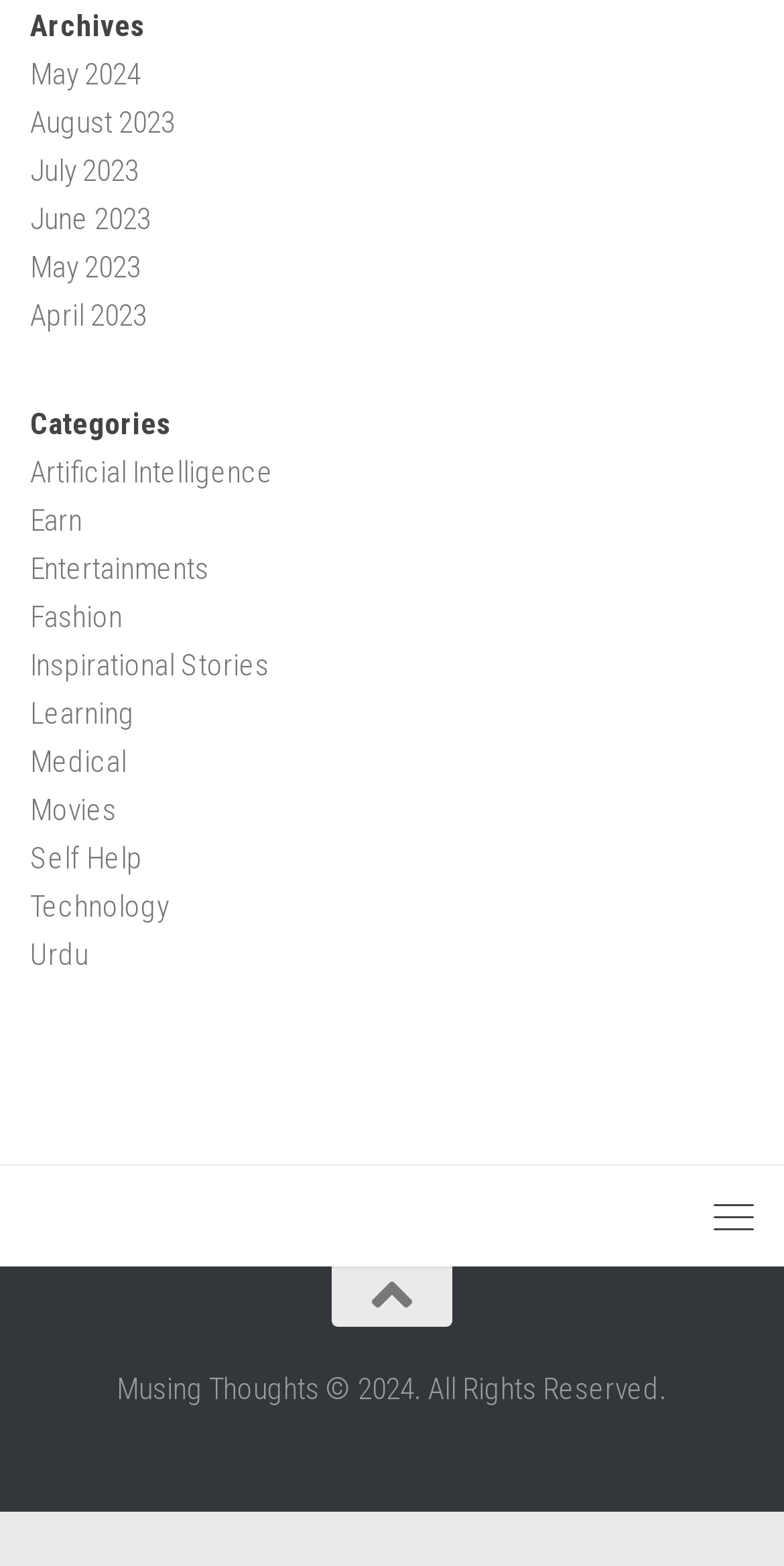Locate the bounding box coordinates of the region to be clicked to comply with the following instruction: "open menu". The coordinates must be four float numbers between 0 and 1, in the form [left, top, right, bottom].

[0.872, 0.744, 1.0, 0.808]